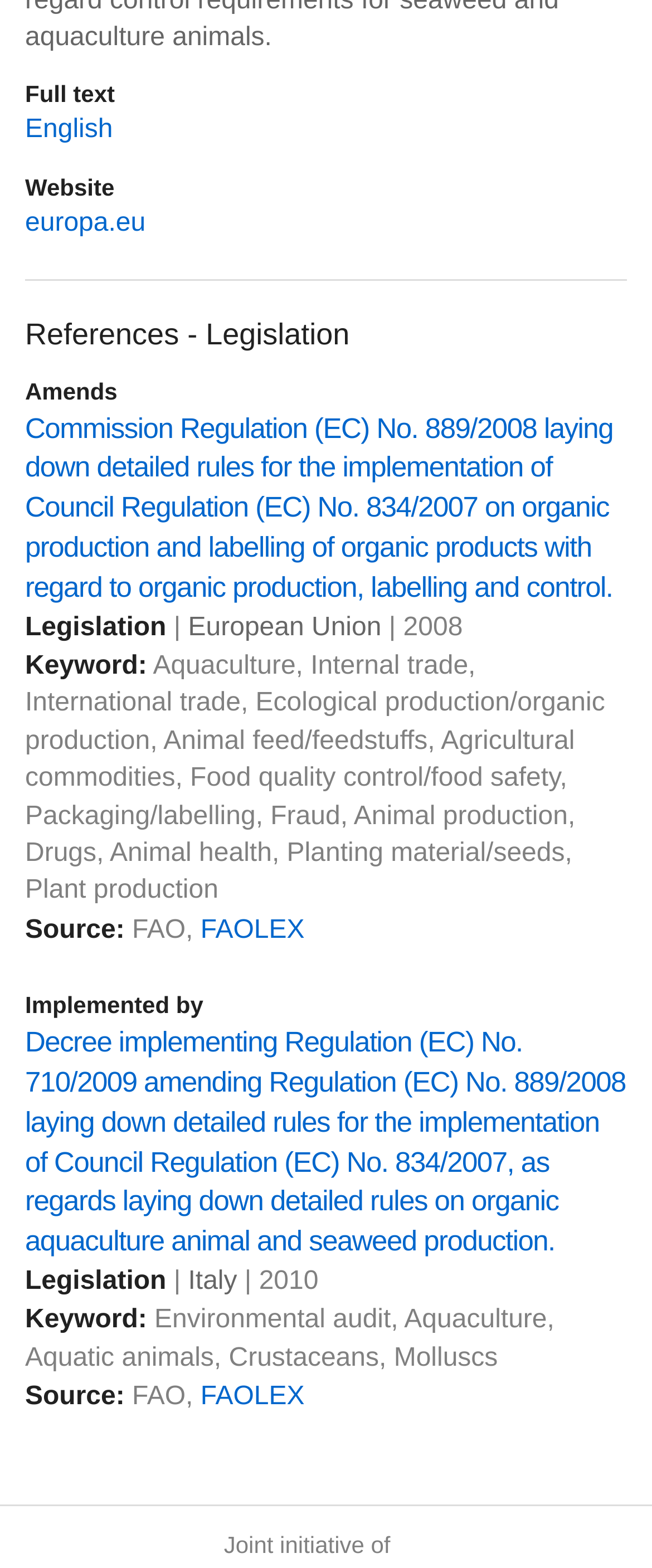What is the source of the legislation references?
Please answer the question with a single word or phrase, referencing the image.

FAO